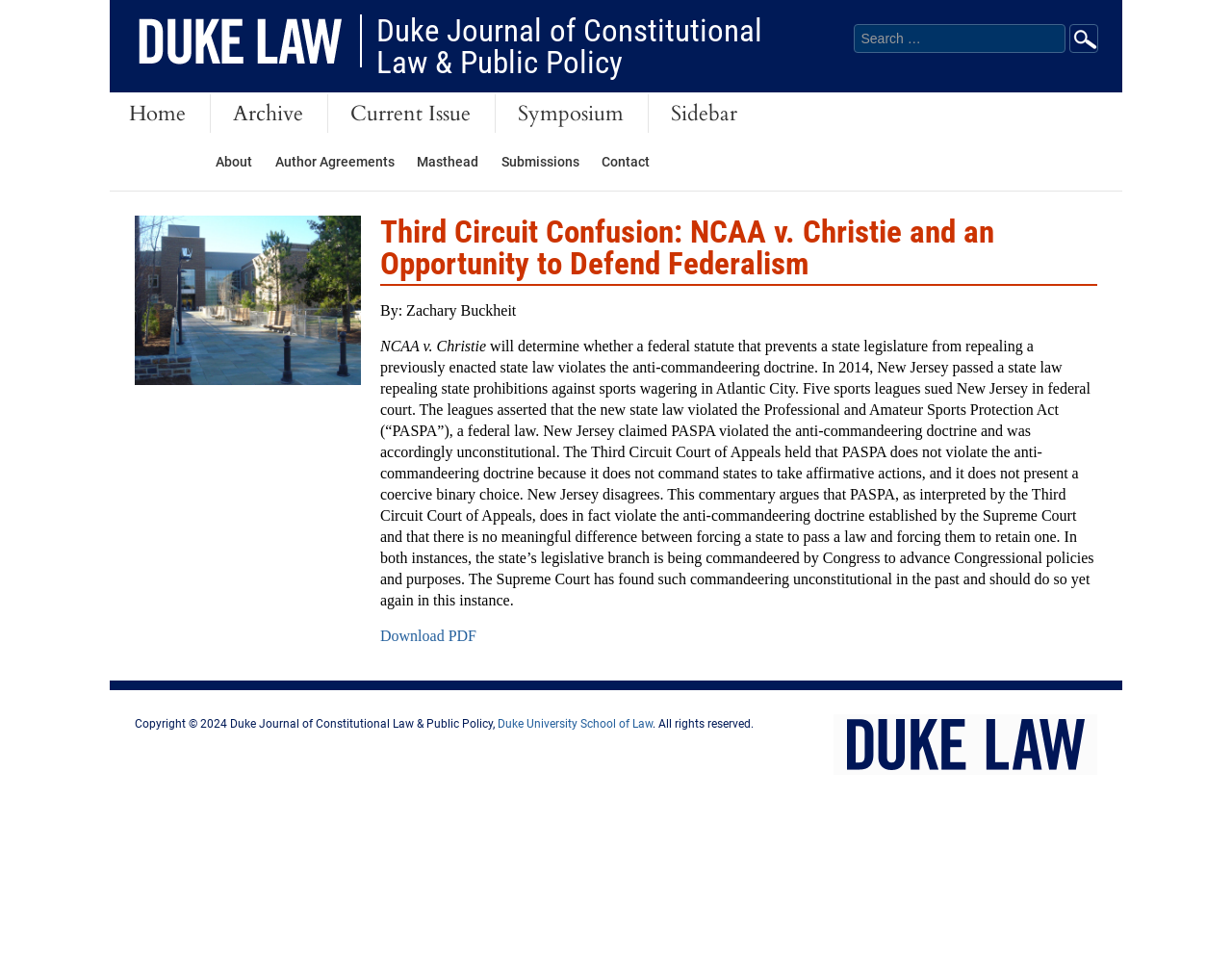Provide a thorough summary of the webpage.

The webpage is an article from the Duke Journal of Constitutional Law & Public Policy, with the title "Third Circuit Confusion: NCAA v. Christie and an Opportunity to Defend Federalism". At the top left, there is a logo image of the journal, accompanied by a heading with the journal's name. To the right of the logo, there is a search bar with a "Go" button. Below the search bar, there are six navigation links: "Home", "Archive", "Current Issue", "Symposium", "Sidebar", and "About".

On the left side of the page, there are six more links: "Author Agreements", "Masthead", "Submissions", "Contact", and others. Above the article's content, there is a smaller image. The article's title is a heading, followed by the author's name, "By: Zachary Buckheit". The article's content is a long paragraph discussing the NCAA v. Christie case and its implications on federalism.

Below the article, there is a link to download the article in PDF format. At the bottom of the page, there is a copyright notice with a link to Duke University School of Law, accompanied by the university's logo image.